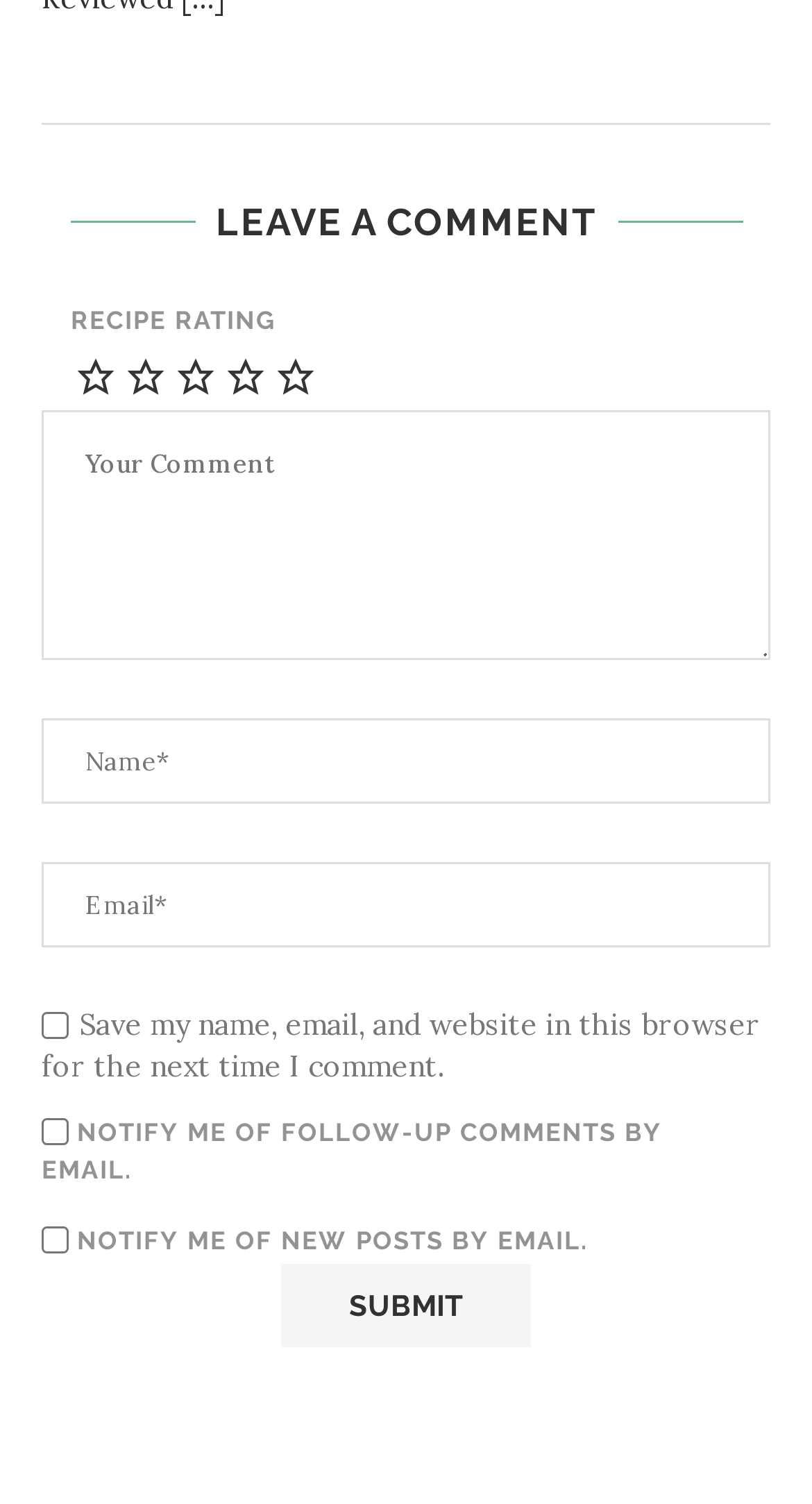How many options are available for rating a recipe?
Look at the image and respond with a single word or a short phrase.

5 options